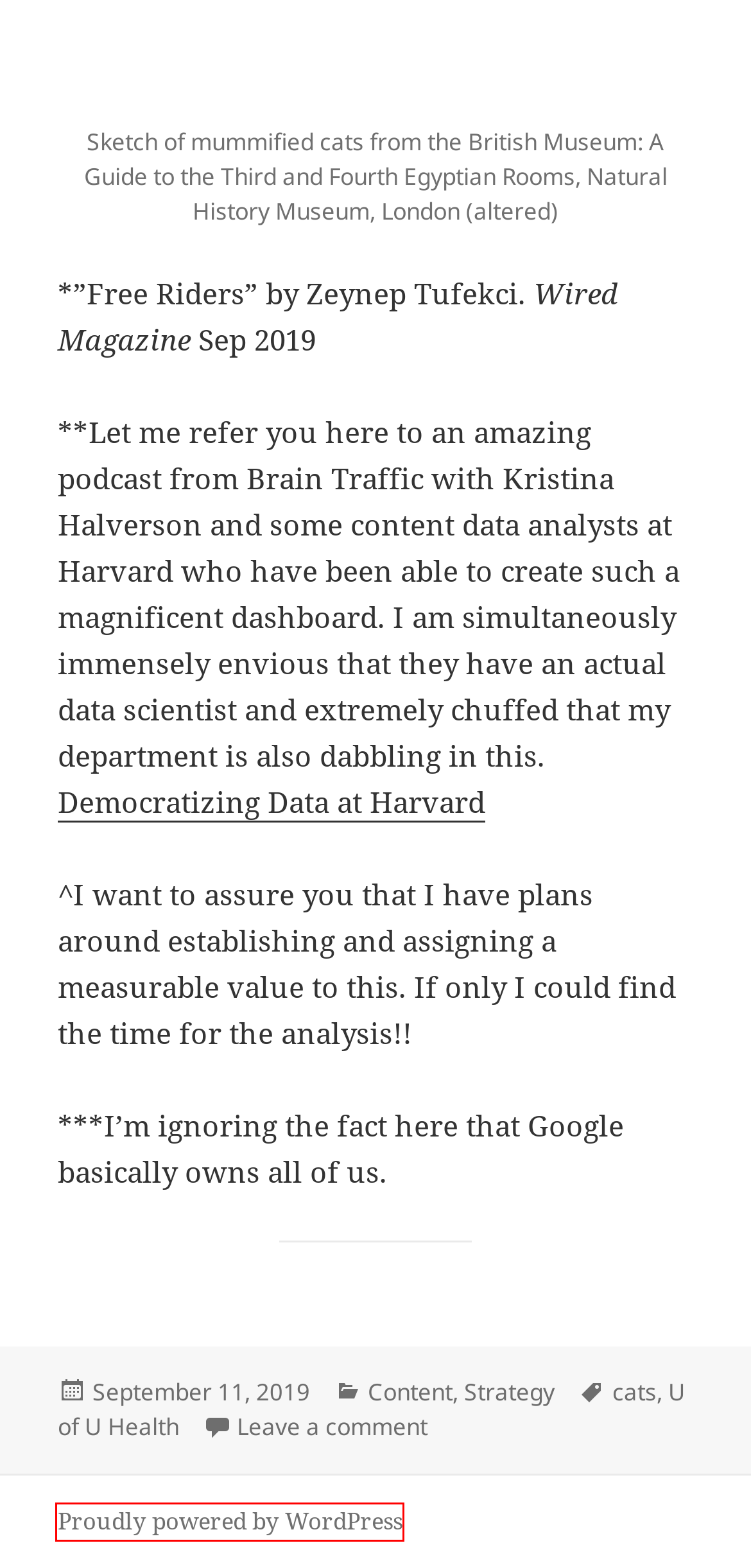Review the screenshot of a webpage which includes a red bounding box around an element. Select the description that best fits the new webpage once the element in the bounding box is clicked. Here are the candidates:
A. Blog Tool, Publishing Platform, and CMS – WordPress.org
B. U of U Health – Jen Brass Jenkins, PMP
C. Jen Brass Jenkins, PMP – Content Strategist | Project Manager | Writer
D. Content & The Editorial Workroom: How to Begin Tracking Your Content – Jen Brass Jenkins, PMP
E. The Value Proposition & Cats – Jen Brass Jenkins, PMP
F. Brand/Writing Style Guides – Jen Brass Jenkins, PMP
G. Content – Jen Brass Jenkins, PMP
H. Strategy – Jen Brass Jenkins, PMP

A